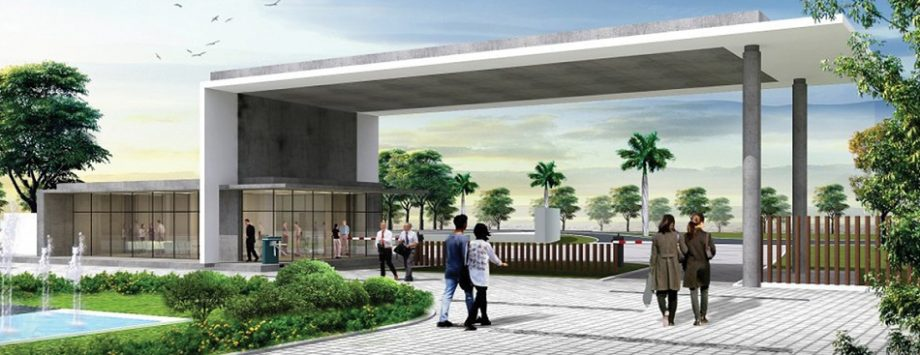What atmosphere does the project aim to cultivate?
Examine the image and give a concise answer in one word or a short phrase.

Vibrant community